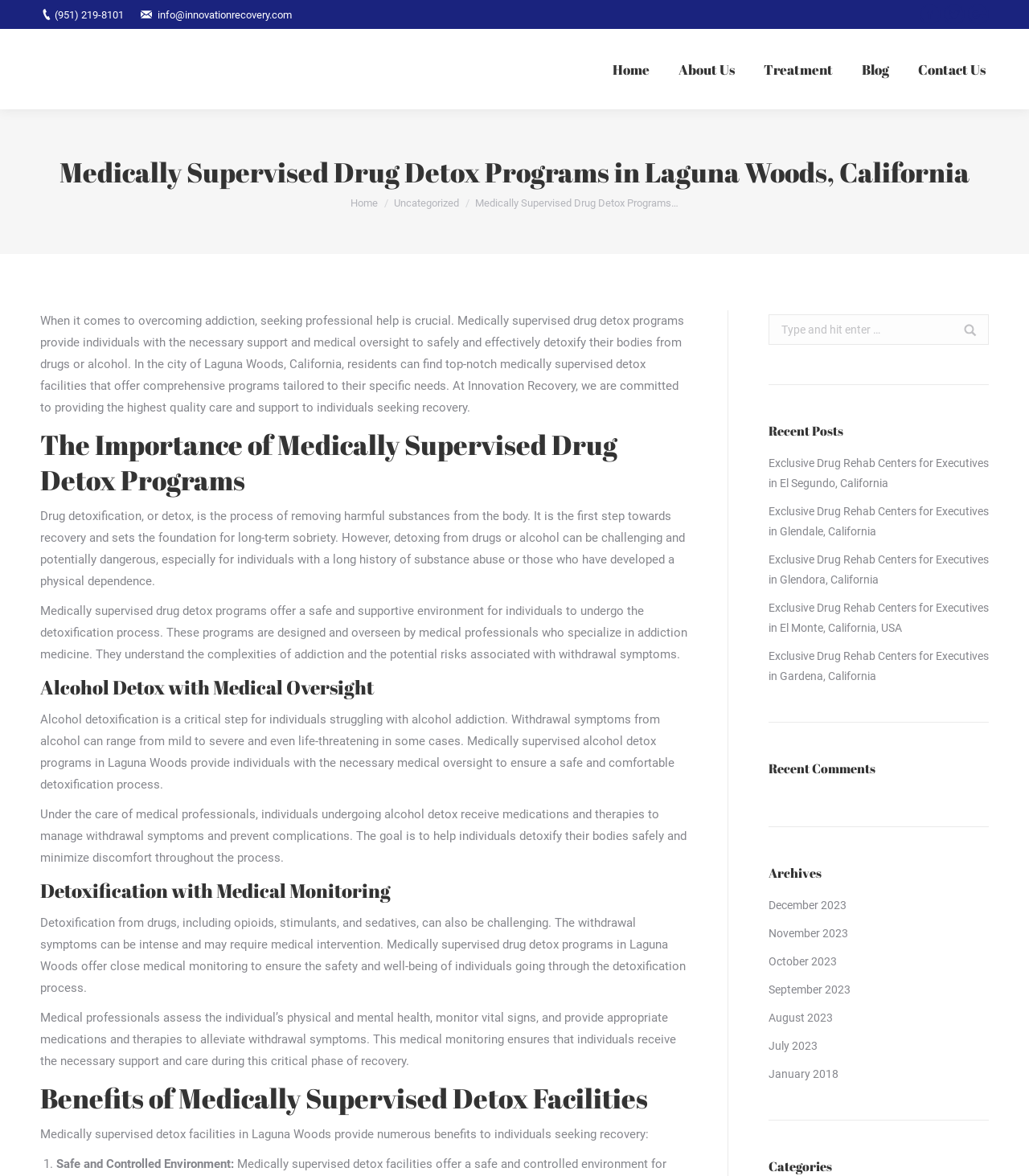Identify the bounding box coordinates for the region of the element that should be clicked to carry out the instruction: "Search for something". The bounding box coordinates should be four float numbers between 0 and 1, i.e., [left, top, right, bottom].

[0.747, 0.267, 0.961, 0.293]